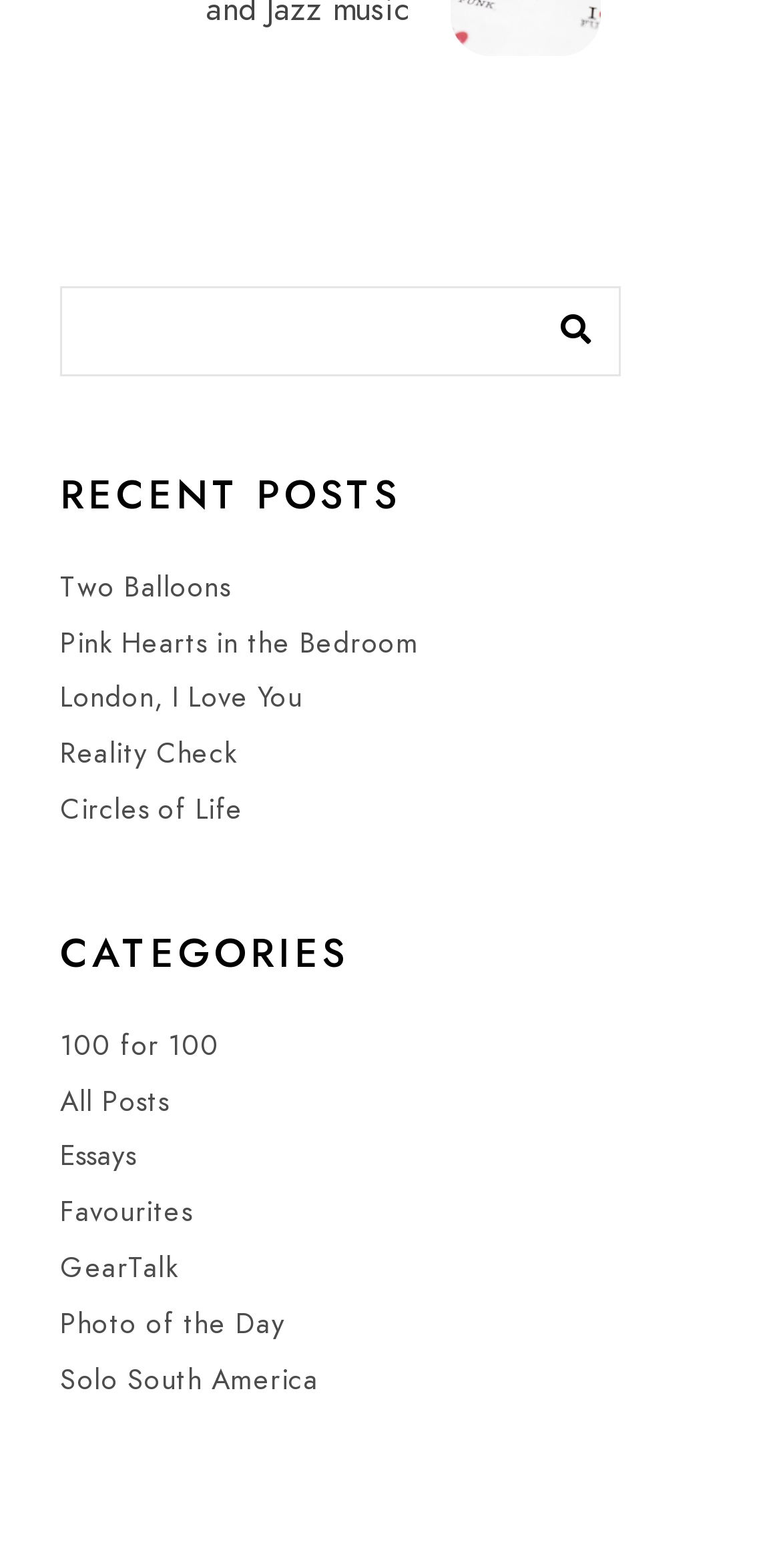Identify the bounding box coordinates for the element you need to click to achieve the following task: "search for something". The coordinates must be four float values ranging from 0 to 1, formatted as [left, top, right, bottom].

[0.077, 0.182, 0.795, 0.24]